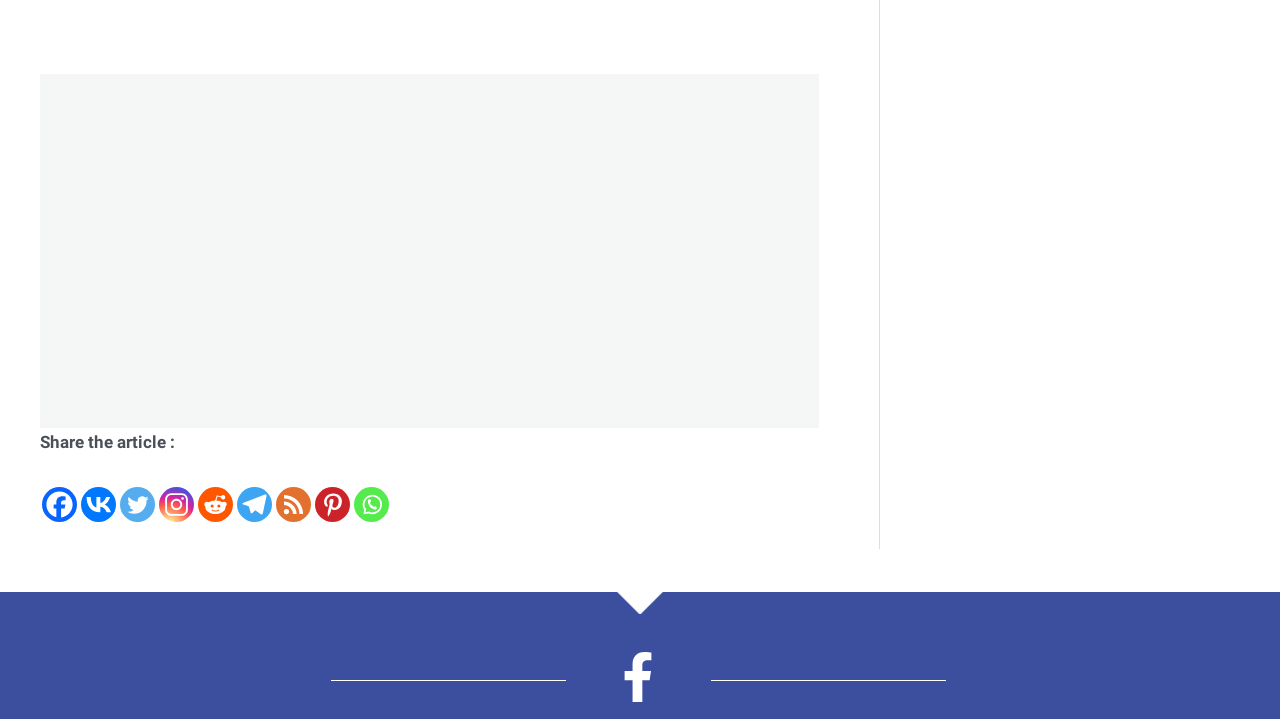Please answer the following question using a single word or phrase: 
What is the profession of the person mentioned?

Teacher